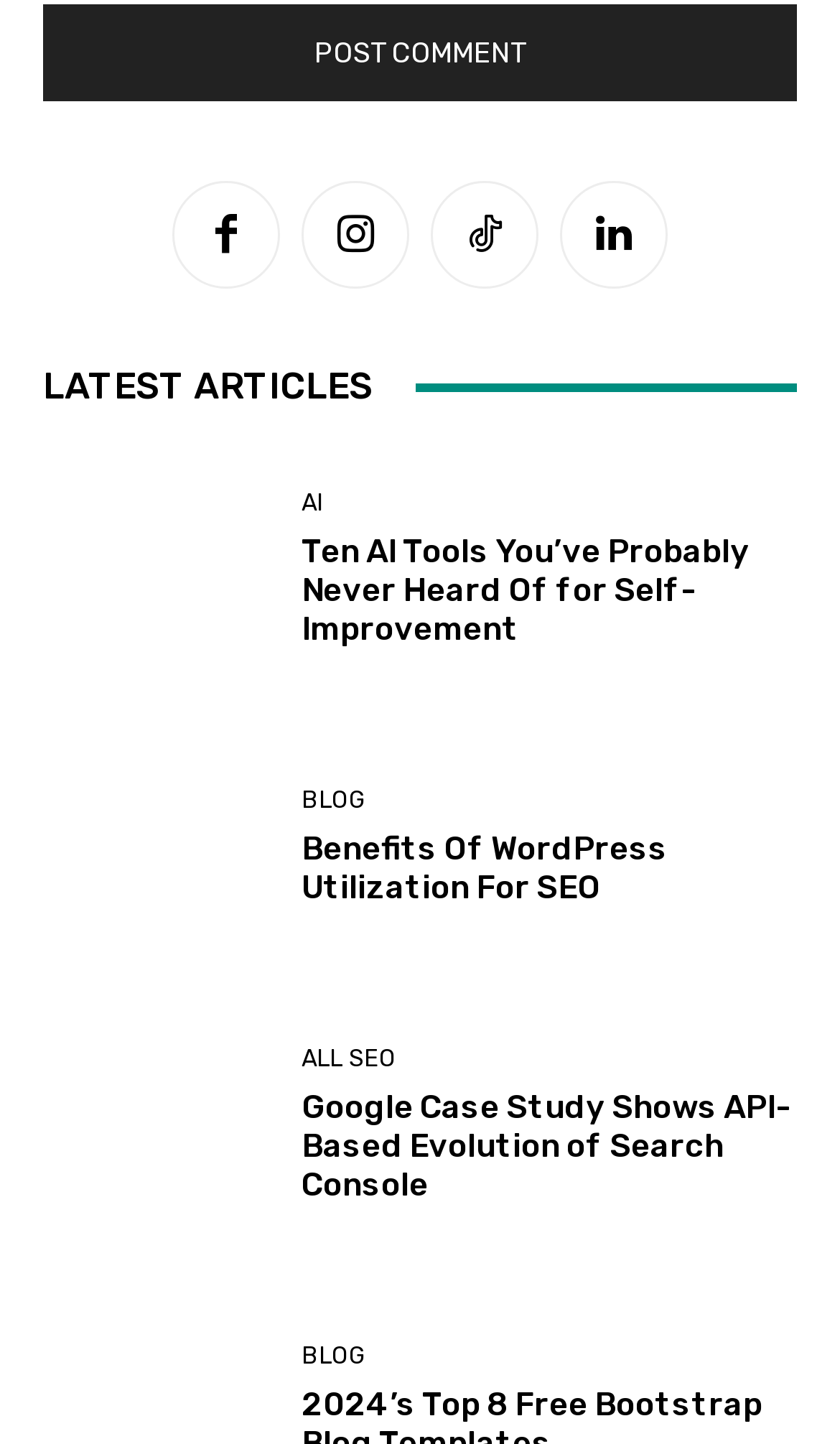Based on the element description: "All SEO", identify the UI element and provide its bounding box coordinates. Use four float numbers between 0 and 1, [left, top, right, bottom].

[0.359, 0.725, 0.472, 0.742]